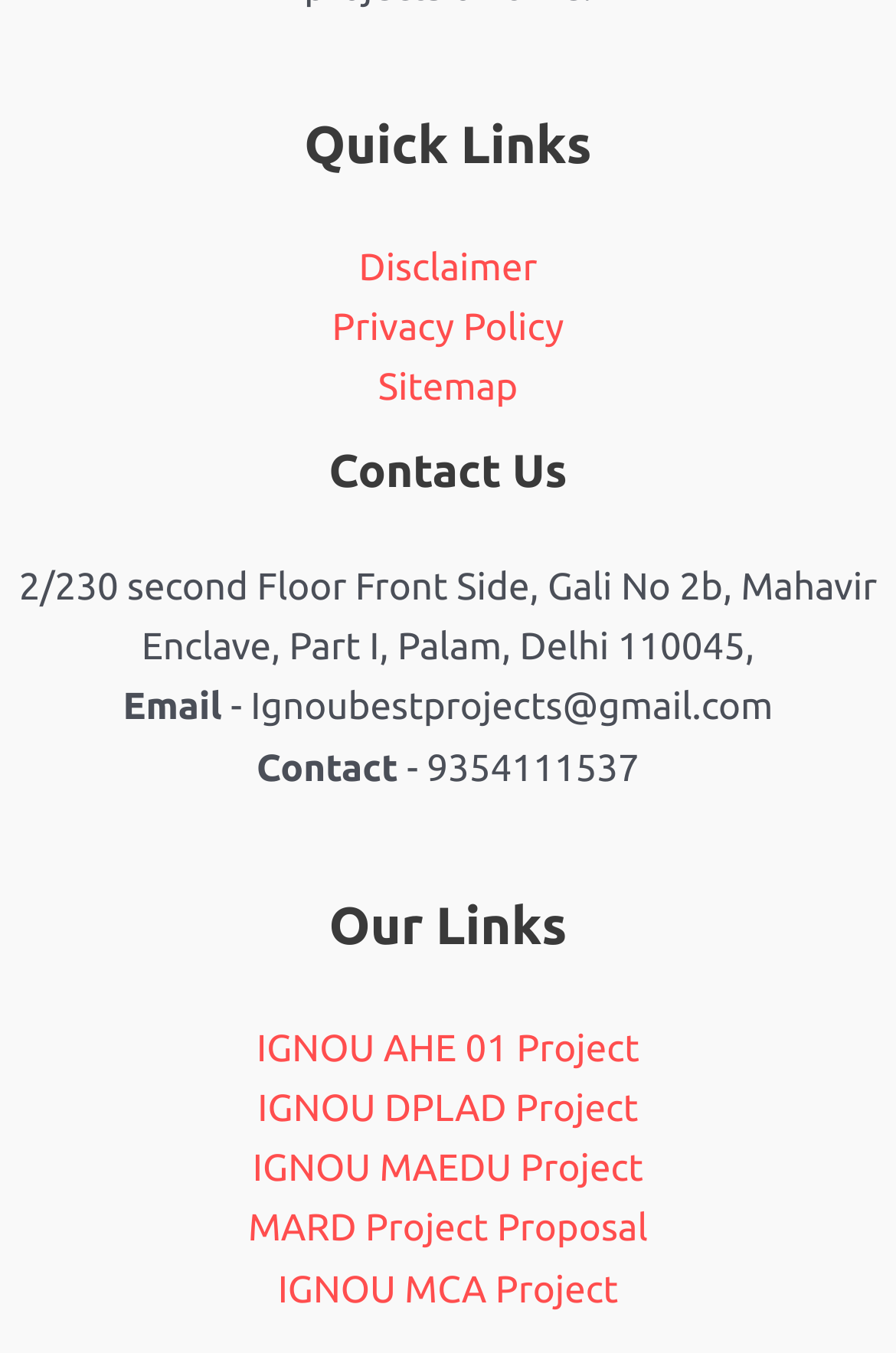What is the email address provided?
Look at the image and answer the question with a single word or phrase.

Ignoubestprojects@gmail.com